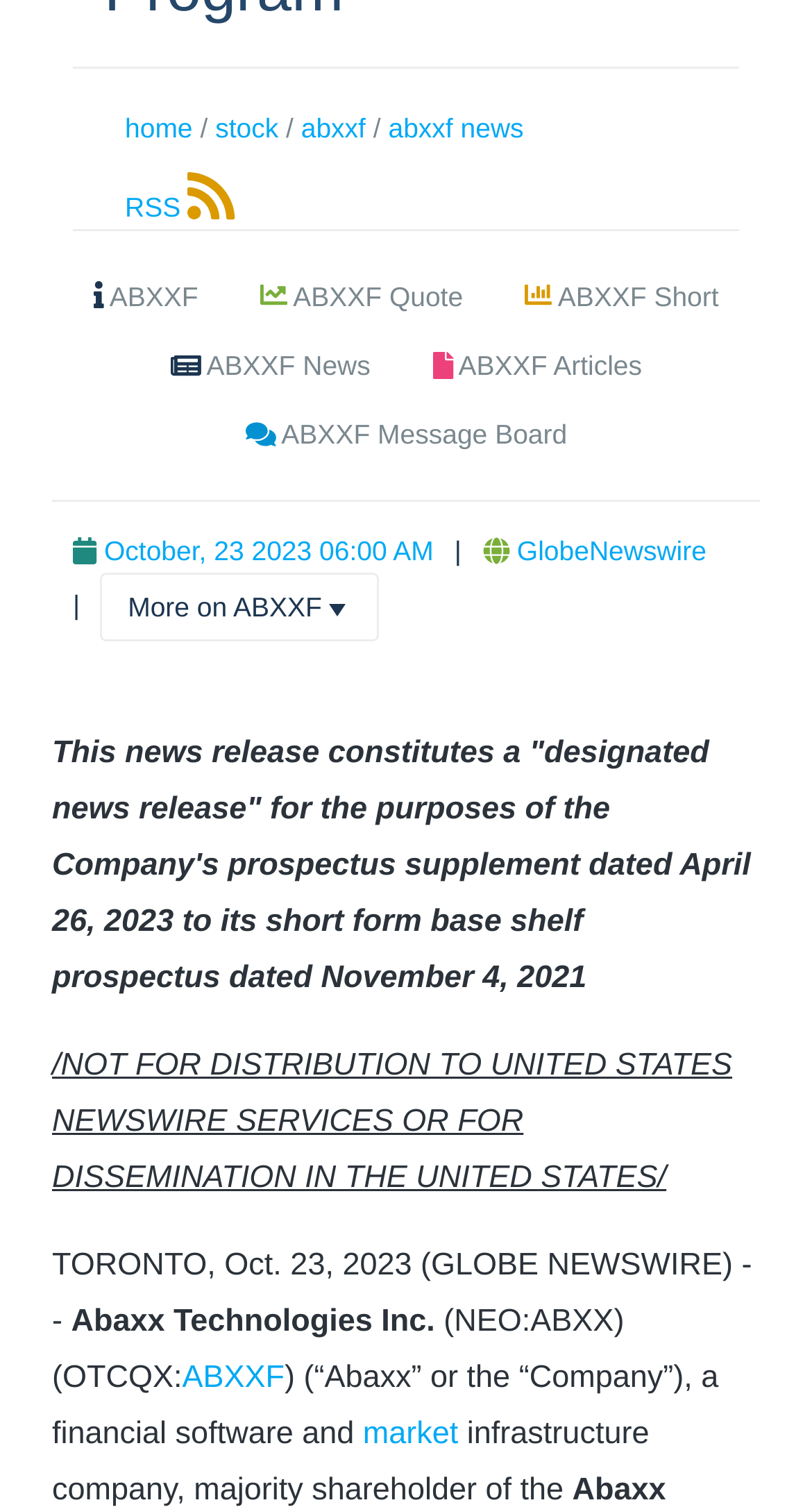Using the information from the screenshot, answer the following question thoroughly:
What is the ticker symbol of the company?

I found the ticker symbol of the company by looking at the link element that says 'ABXXF' and also by reading the static text element that says '(NEO:ABXX)(OTCQX:ABXXF)'.